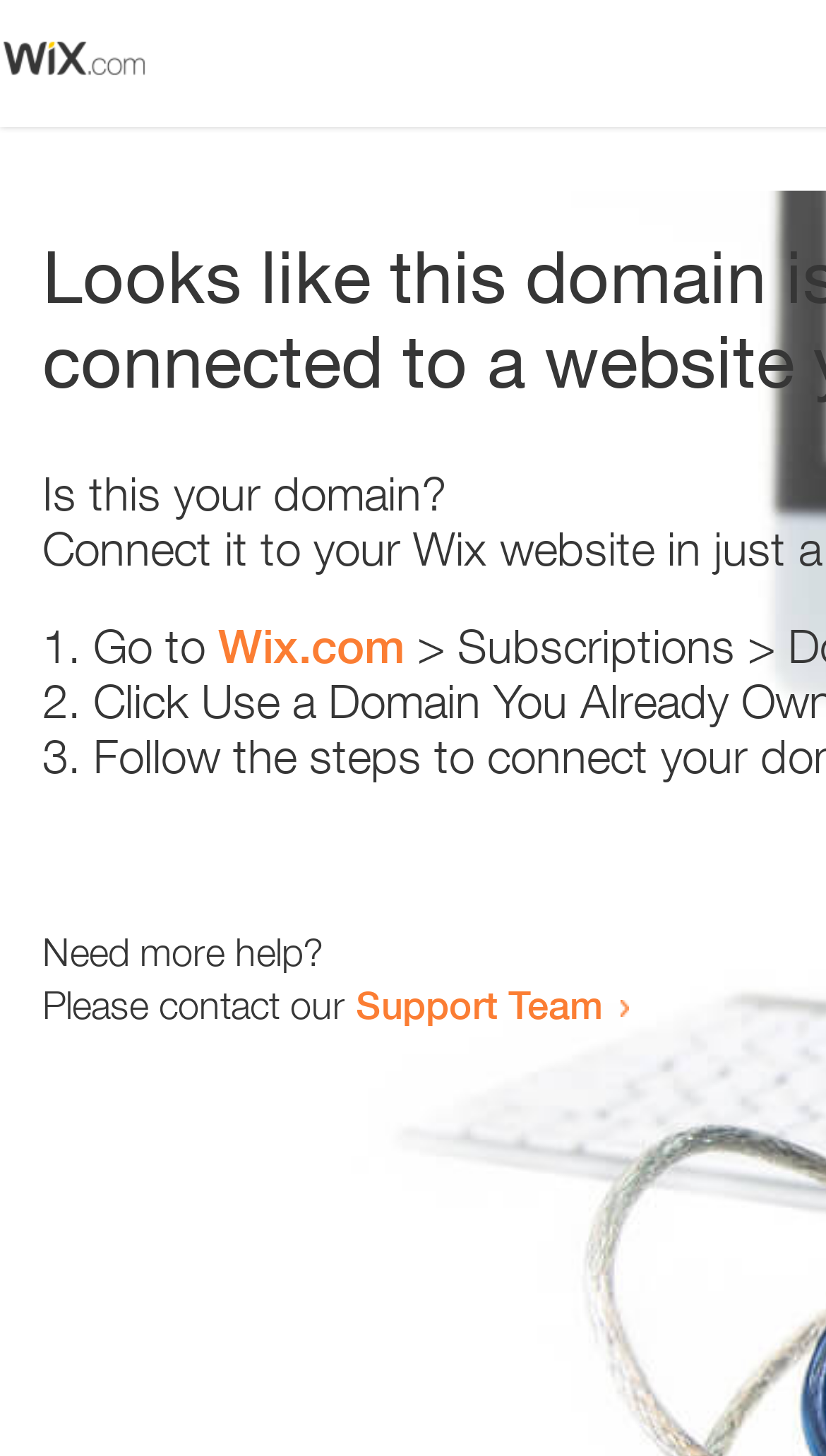Please answer the following question using a single word or phrase: 
What is the support team contact method?

Link